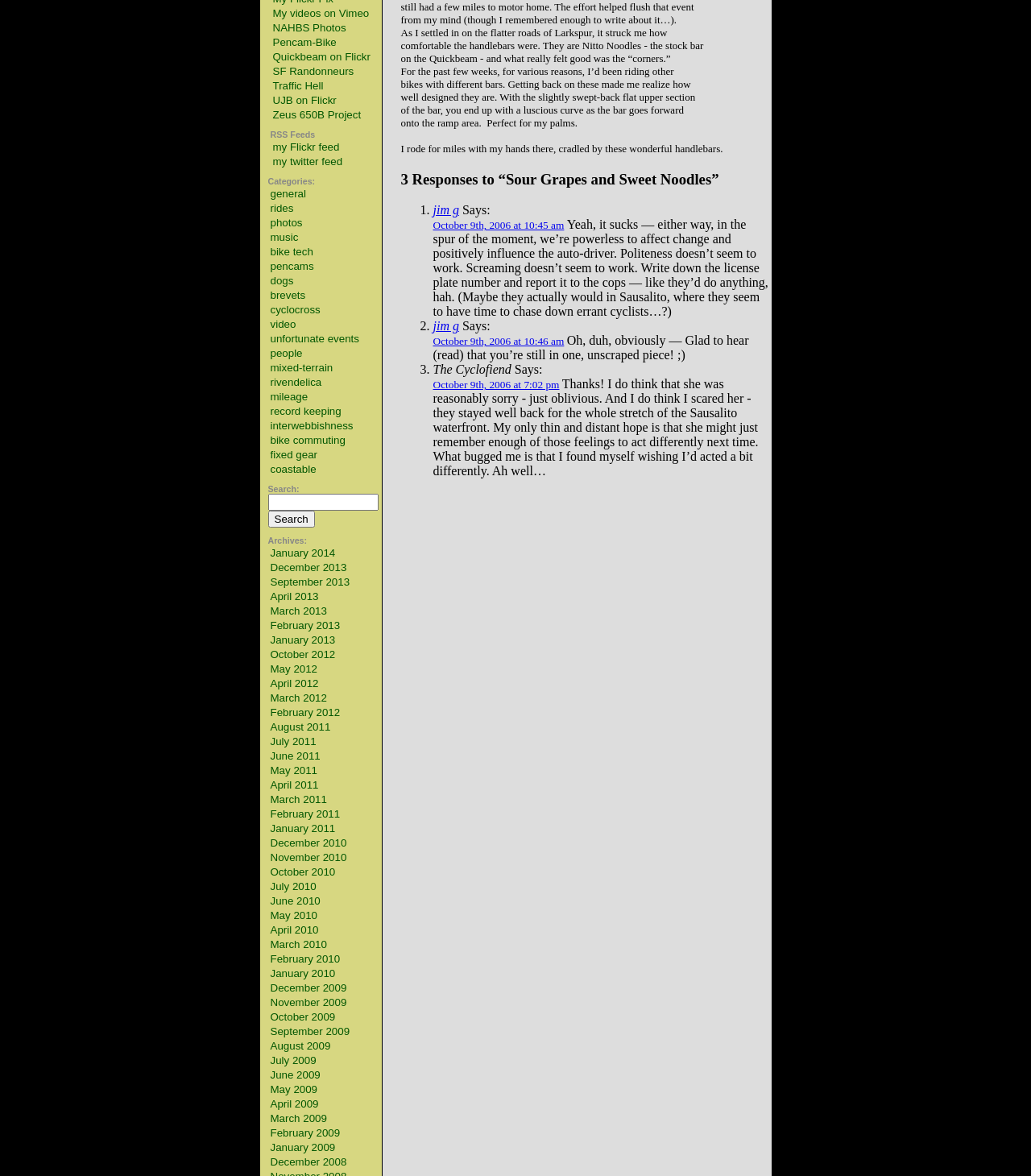Locate the coordinates of the bounding box for the clickable region that fulfills this instruction: "Check the RSS feeds".

[0.262, 0.11, 0.306, 0.118]